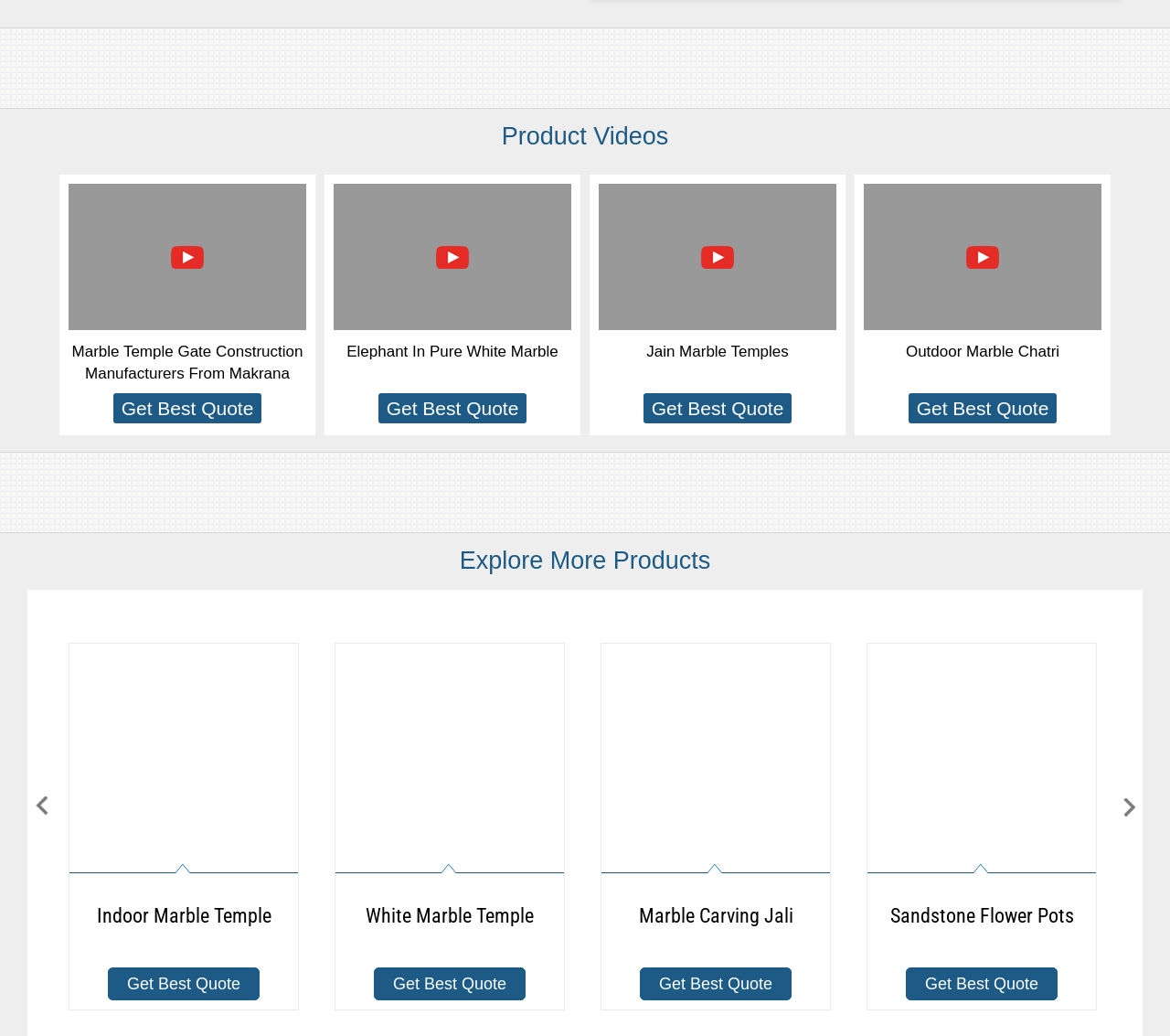Please mark the bounding box coordinates of the area that should be clicked to carry out the instruction: "View Marble Temple Gate Construction Manufacturers From Makrana".

[0.061, 0.331, 0.259, 0.369]